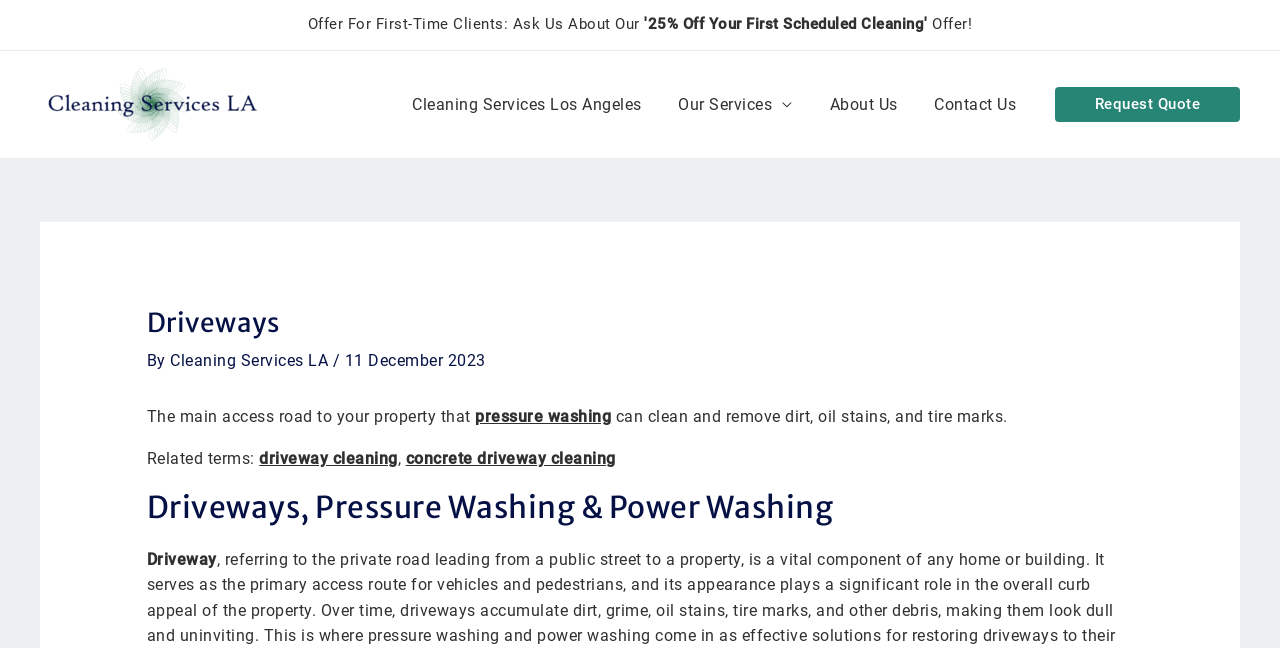Determine the bounding box coordinates for the clickable element to execute this instruction: "Explore 'concrete driveway cleaning'". Provide the coordinates as four float numbers between 0 and 1, i.e., [left, top, right, bottom].

[0.317, 0.687, 0.481, 0.727]